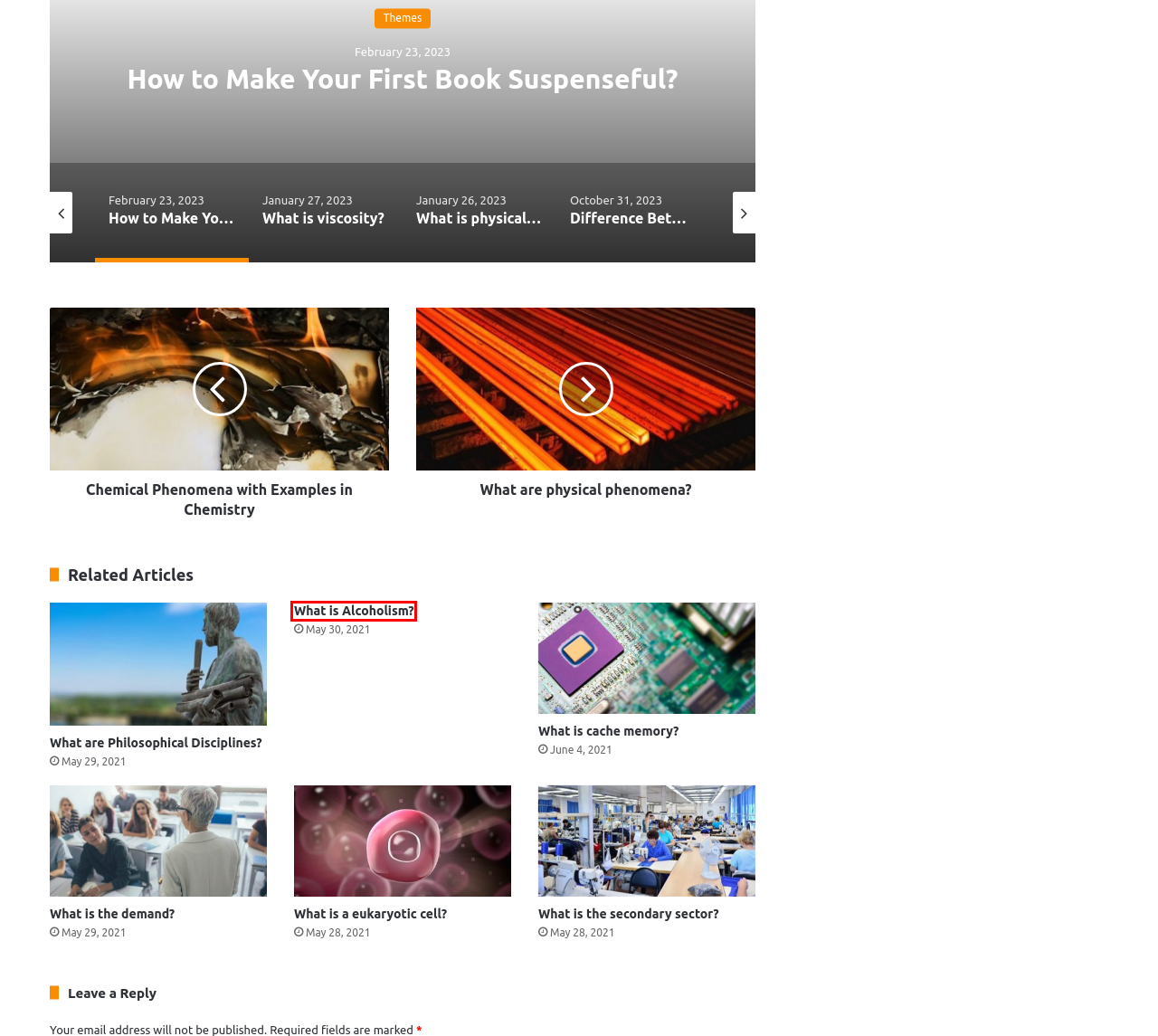Given a screenshot of a webpage with a red bounding box around a UI element, please identify the most appropriate webpage description that matches the new webpage after you click on the element. Here are the candidates:
A. What is alcoholism defined as? - Symptoms - Characteristics - Examples
B. What is cache memory? - WhatMaster
C. Chemical Phenomena with Examples in Chemistry
D. What are philosophical disciplines? Branches, Types And Examples
E. Difference Between Phonetics and Phonology With Examples
F. What is the demand? - WhatMaster
G. What is a eukaryotic cell? - WhatMaster
H. What are physical phenomena? - WhatMaster

A